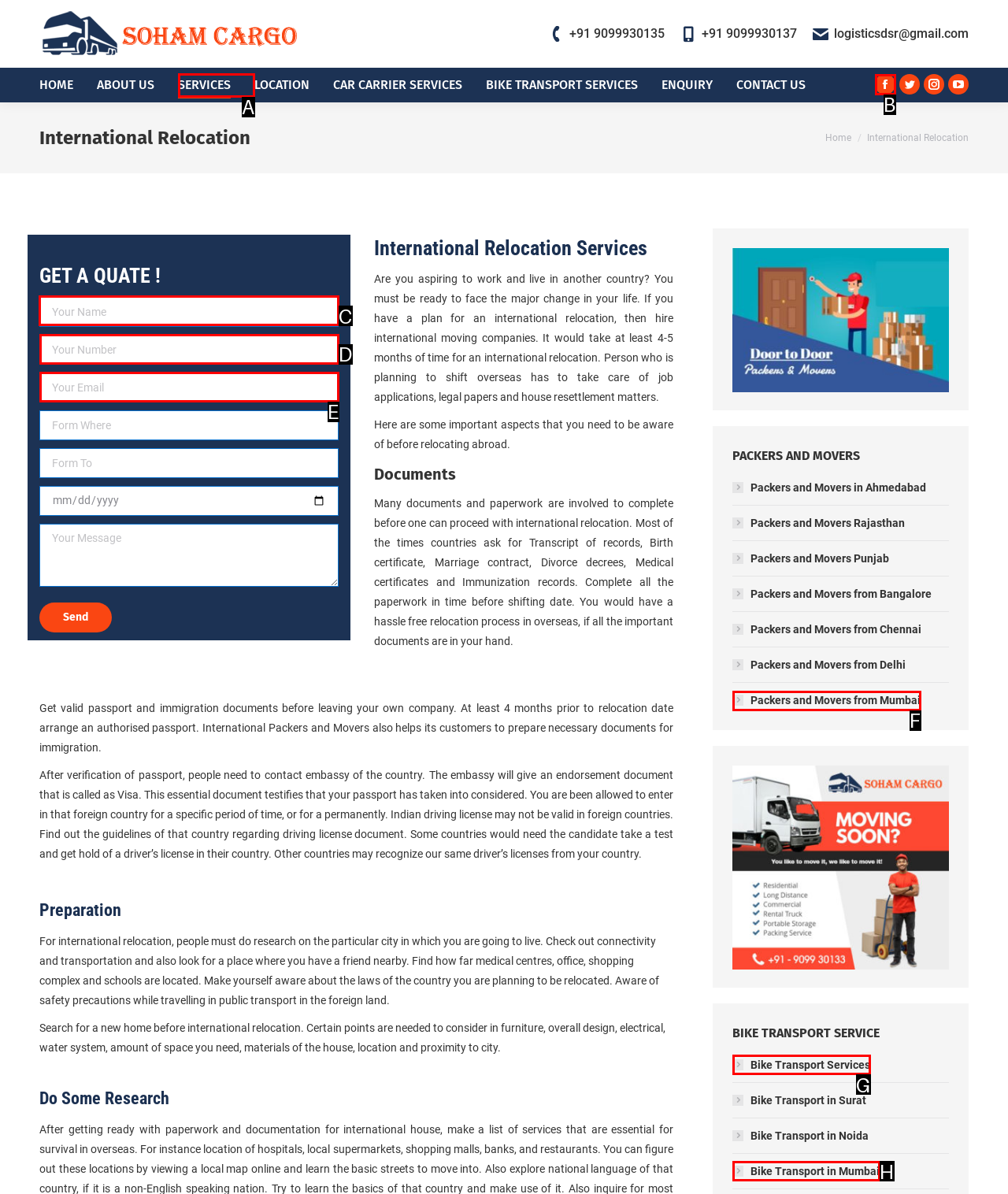Tell me which element should be clicked to achieve the following objective: Click on the 'Crock Pot' link
Reply with the letter of the correct option from the displayed choices.

None